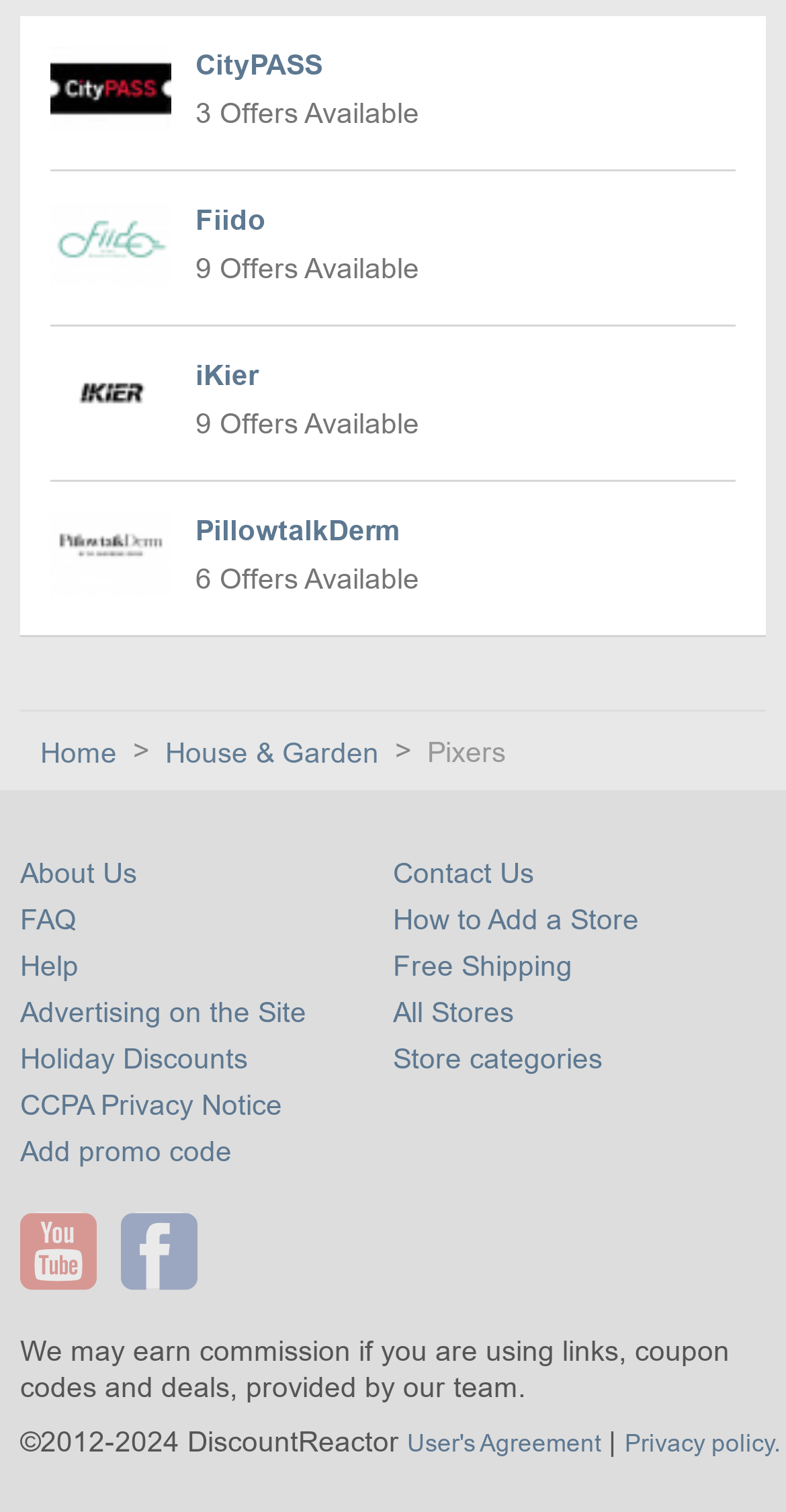Kindly respond to the following question with a single word or a brief phrase: 
How many links are there in the footer section?

11